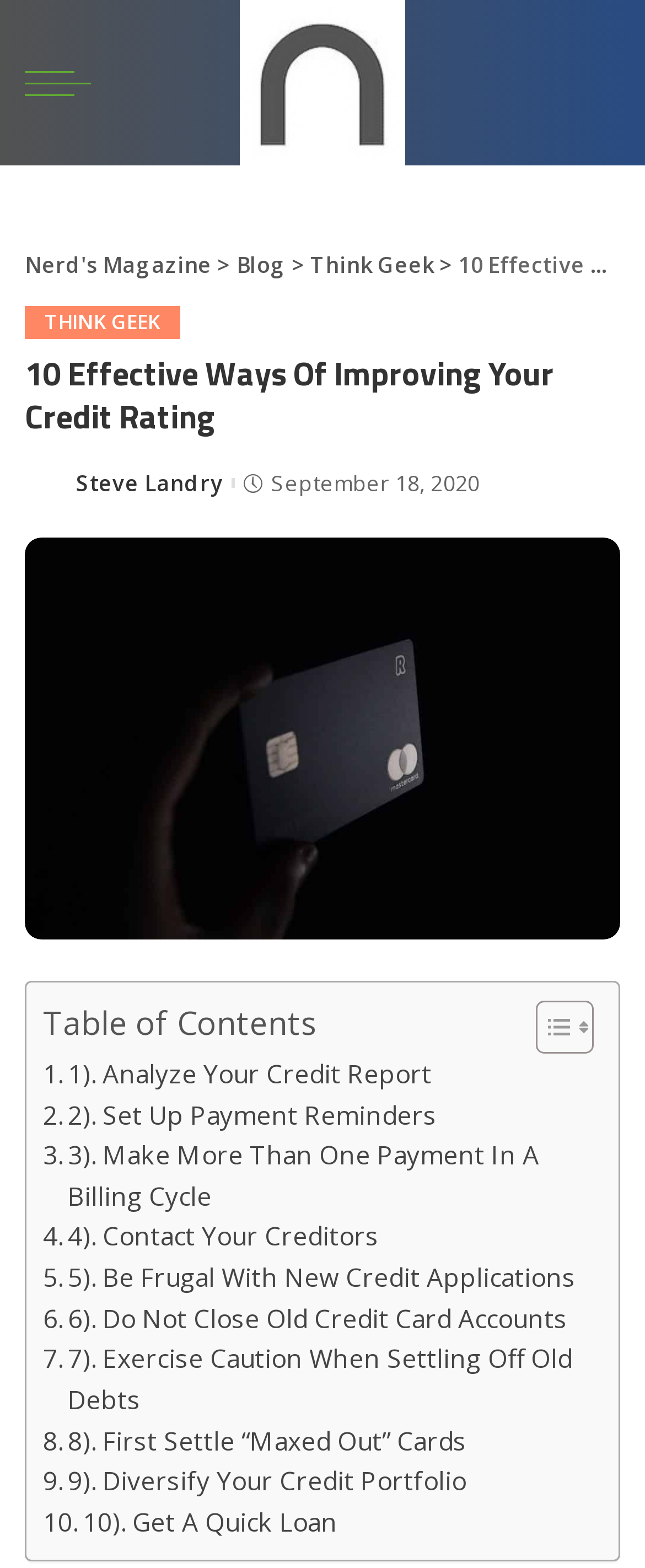Identify the bounding box coordinates of the area that should be clicked in order to complete the given instruction: "Read the article about 10 Effective Ways Of Improving Your Credit Rating". The bounding box coordinates should be four float numbers between 0 and 1, i.e., [left, top, right, bottom].

[0.038, 0.225, 0.962, 0.28]